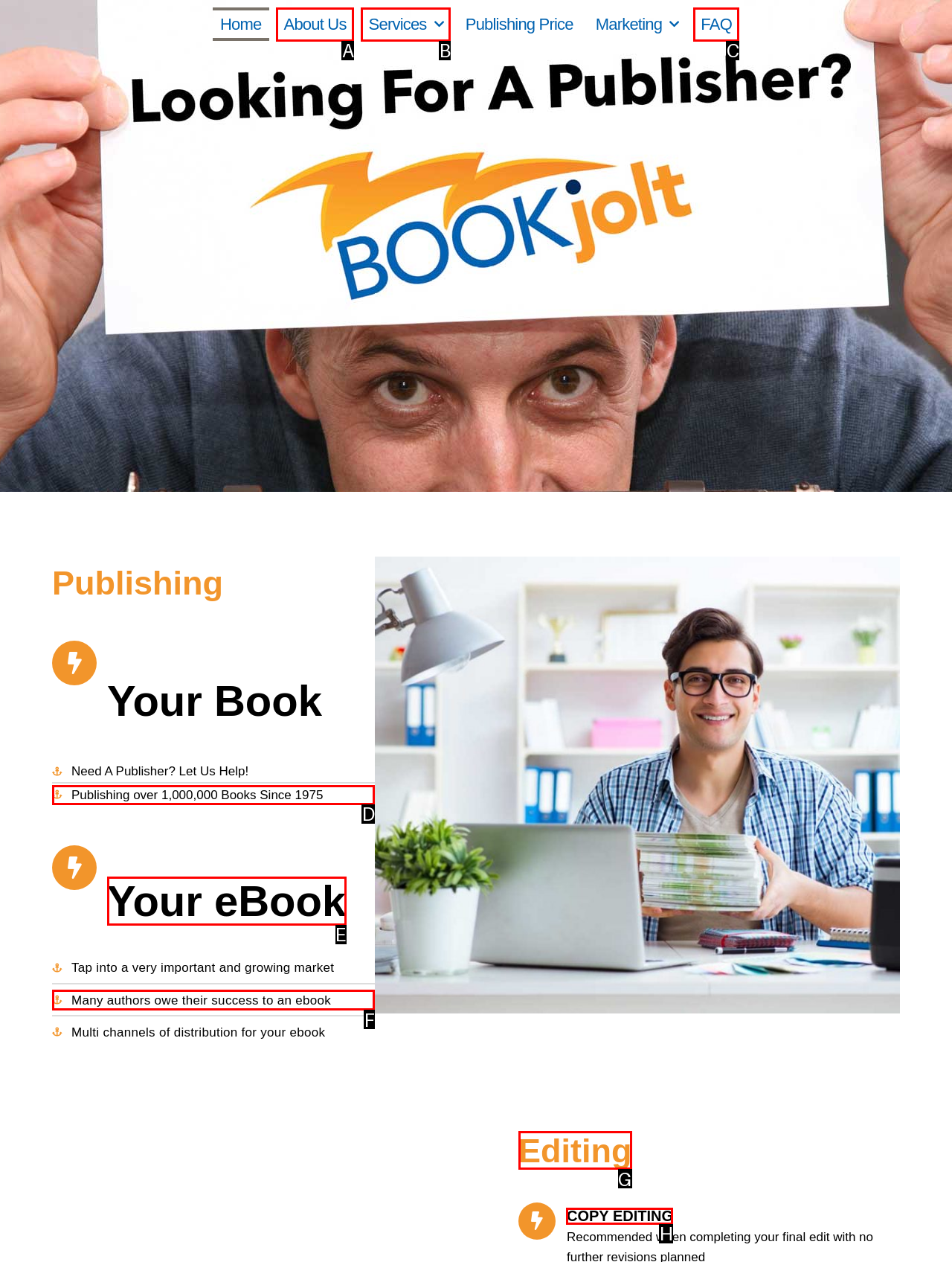Point out which UI element to click to complete this task: Explore COPY EDITING options
Answer with the letter corresponding to the right option from the available choices.

H